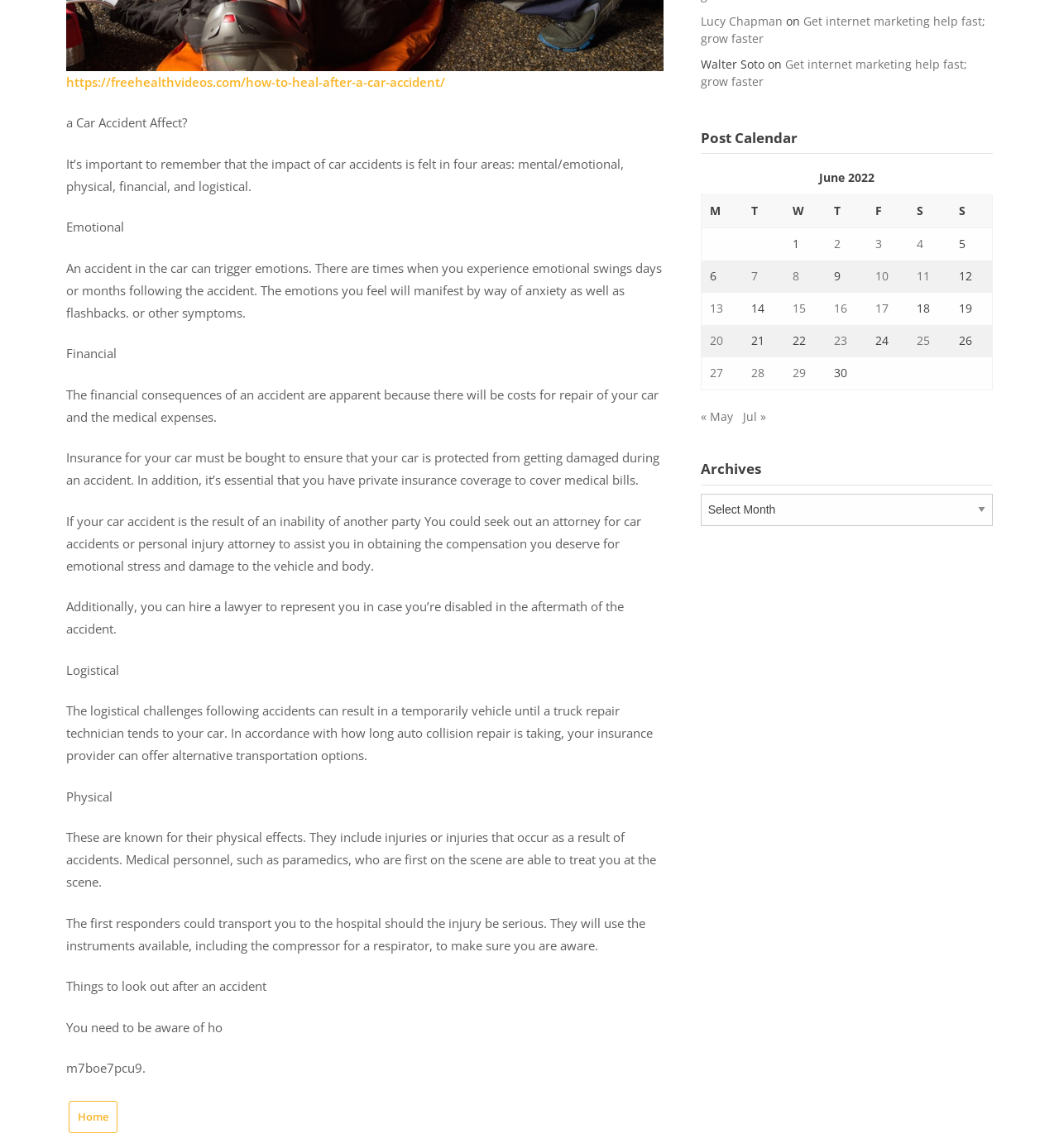Given the webpage screenshot and the description, determine the bounding box coordinates (top-left x, top-left y, bottom-right x, bottom-right y) that define the location of the UI element matching this description: Home

[0.065, 0.959, 0.111, 0.987]